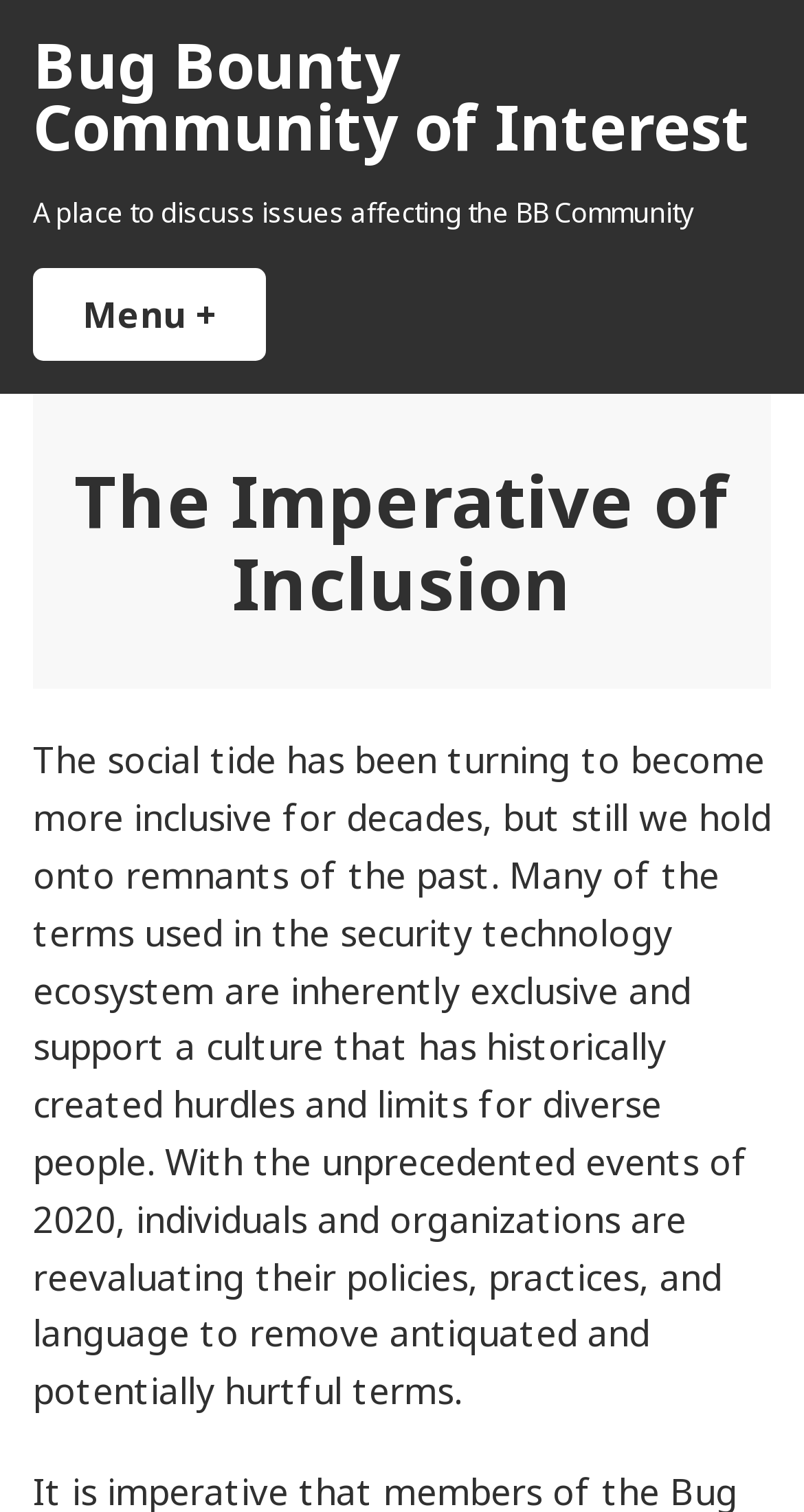Provide a one-word or short-phrase response to the question:
What is the purpose of the community?

Discuss issues affecting the BB Community